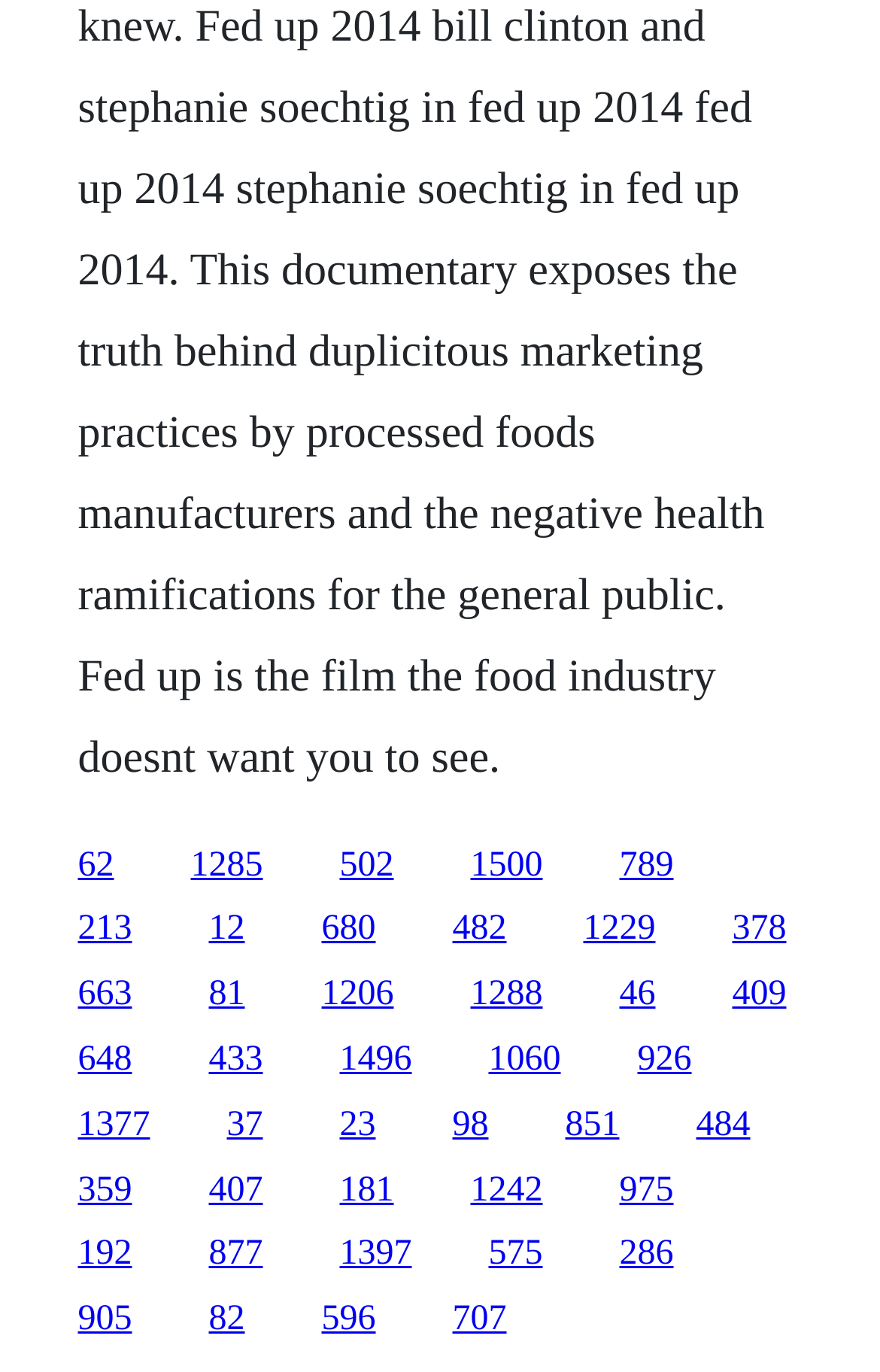Using the given description, provide the bounding box coordinates formatted as (top-left x, top-left y, bottom-right x, bottom-right y), with all values being floating point numbers between 0 and 1. Description: 1242

[0.535, 0.853, 0.617, 0.881]